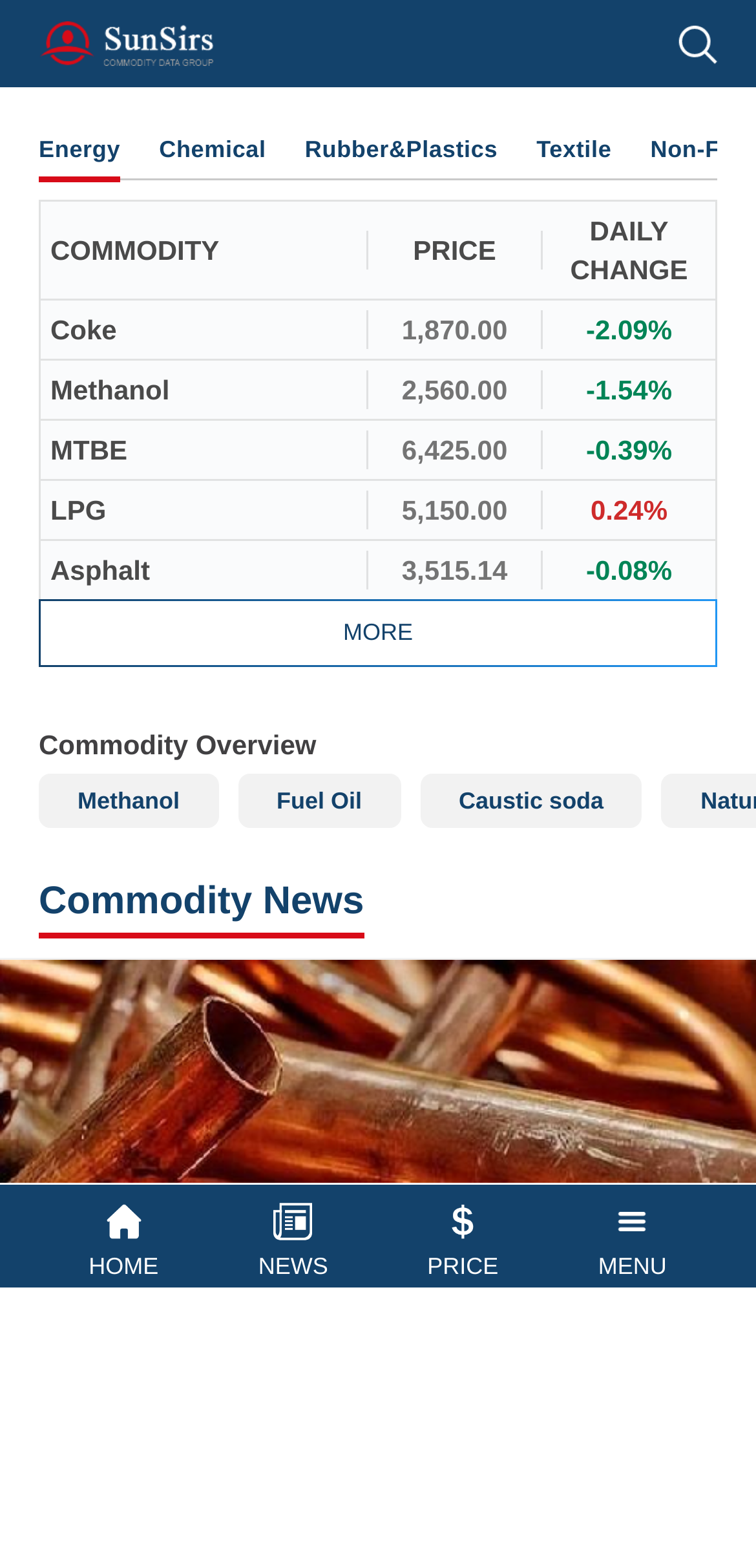Locate the bounding box of the UI element based on this description: "Caustic soda". Provide four float numbers between 0 and 1 as [left, top, right, bottom].

[0.556, 0.493, 0.85, 0.528]